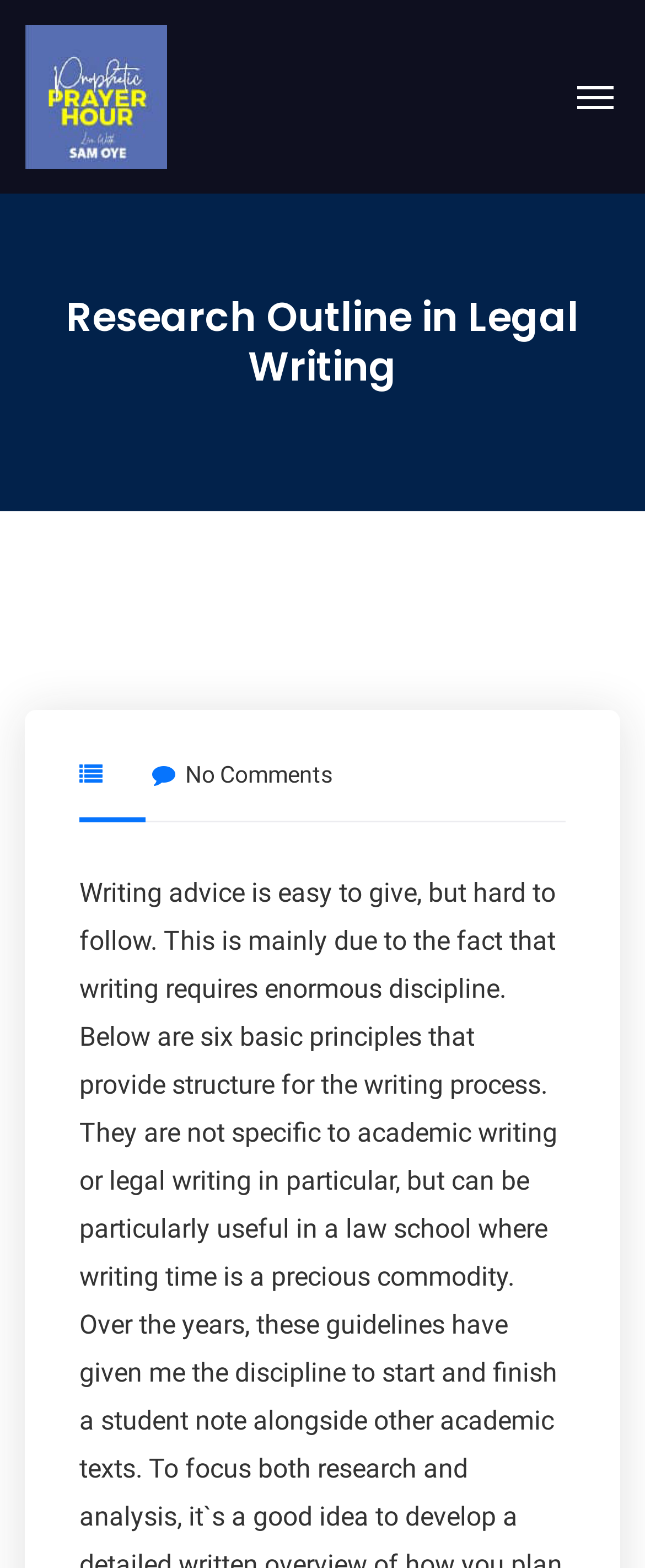Locate the bounding box coordinates of the UI element described by: "title="Prophetic Prayer Hour"". Provide the coordinates as four float numbers between 0 and 1, formatted as [left, top, right, bottom].

[0.038, 0.016, 0.26, 0.108]